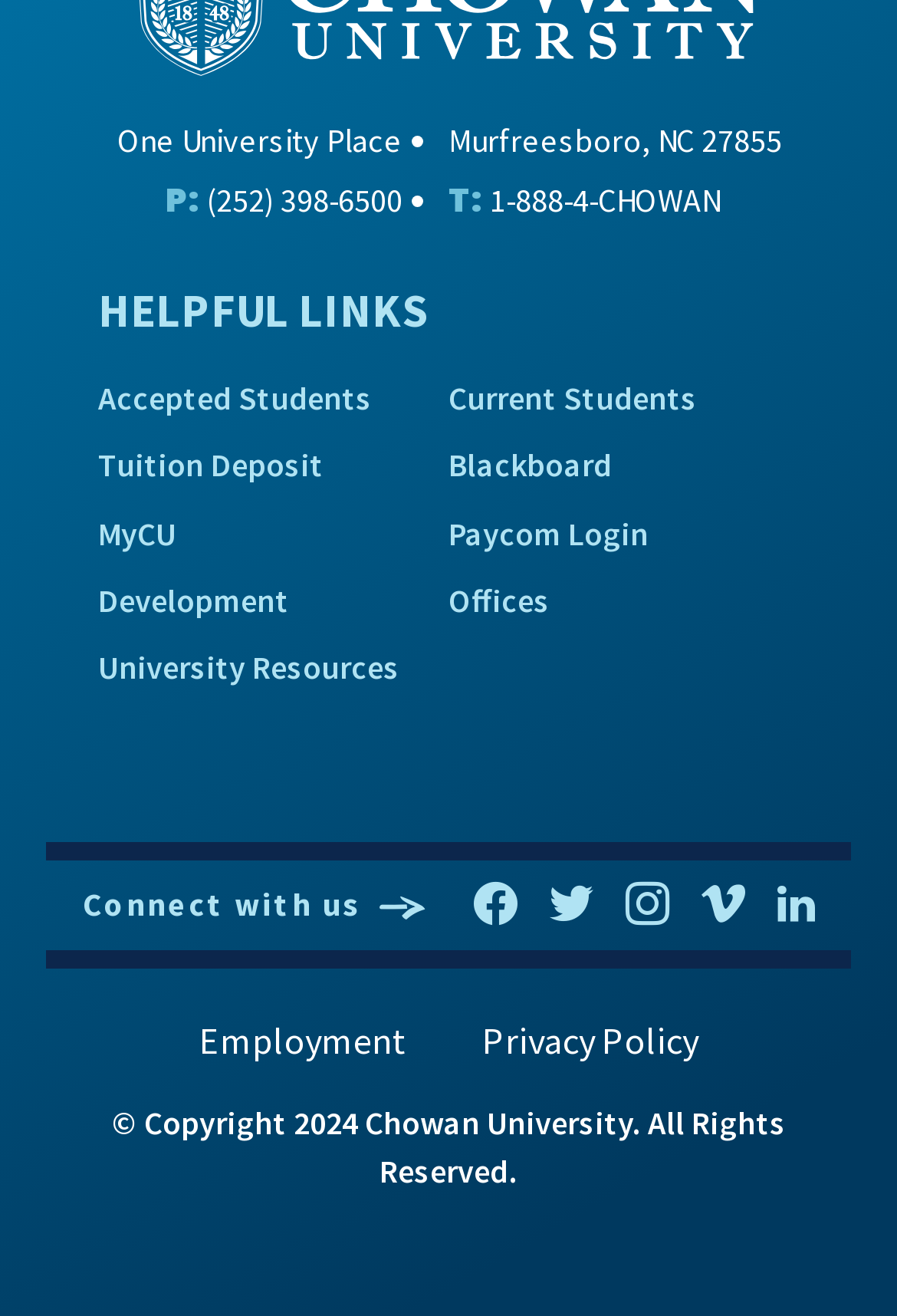Please specify the coordinates of the bounding box for the element that should be clicked to carry out this instruction: "Check the University Resources". The coordinates must be four float numbers between 0 and 1, formatted as [left, top, right, bottom].

[0.109, 0.484, 0.5, 0.535]